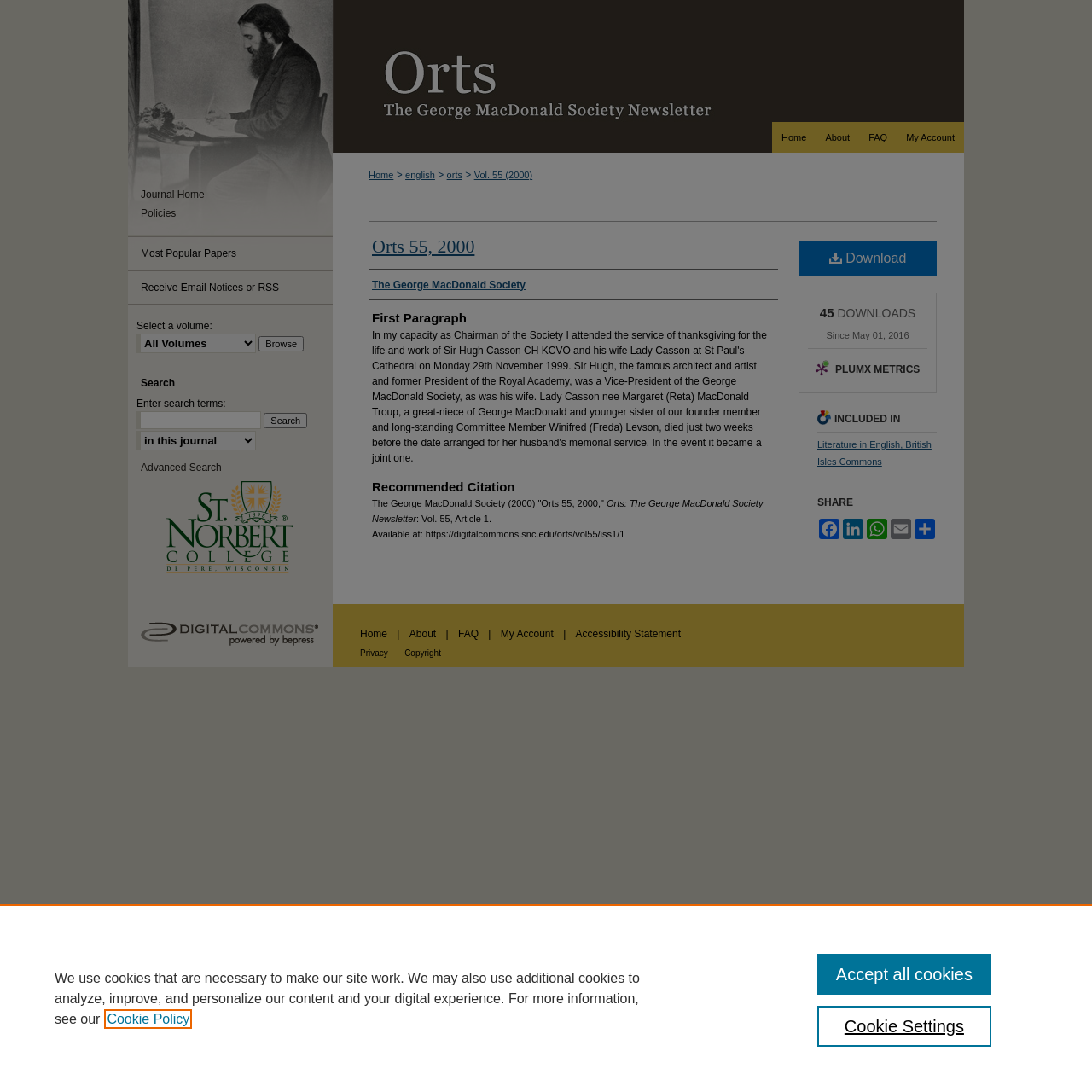What is the name of the society?
Can you give a detailed and elaborate answer to the question?

I found the answer by looking at the link 'The George MacDonald Society' which is a prominent element on the webpage, indicating that it is the name of the society.